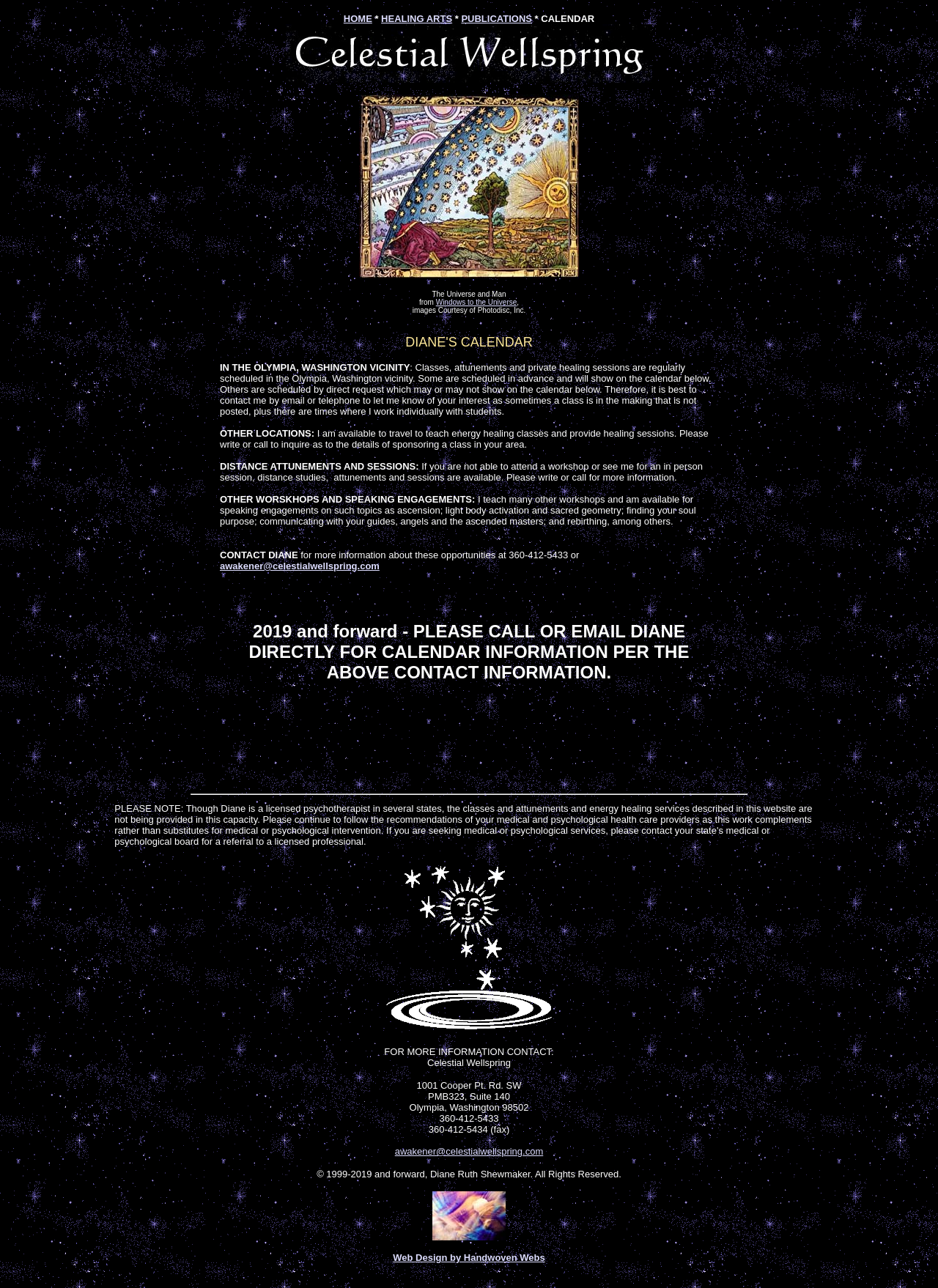Identify the bounding box coordinates of the element to click to follow this instruction: 'Get more information about Celestial Wellspring'. Ensure the coordinates are four float values between 0 and 1, provided as [left, top, right, bottom].

[0.41, 0.812, 0.59, 0.821]